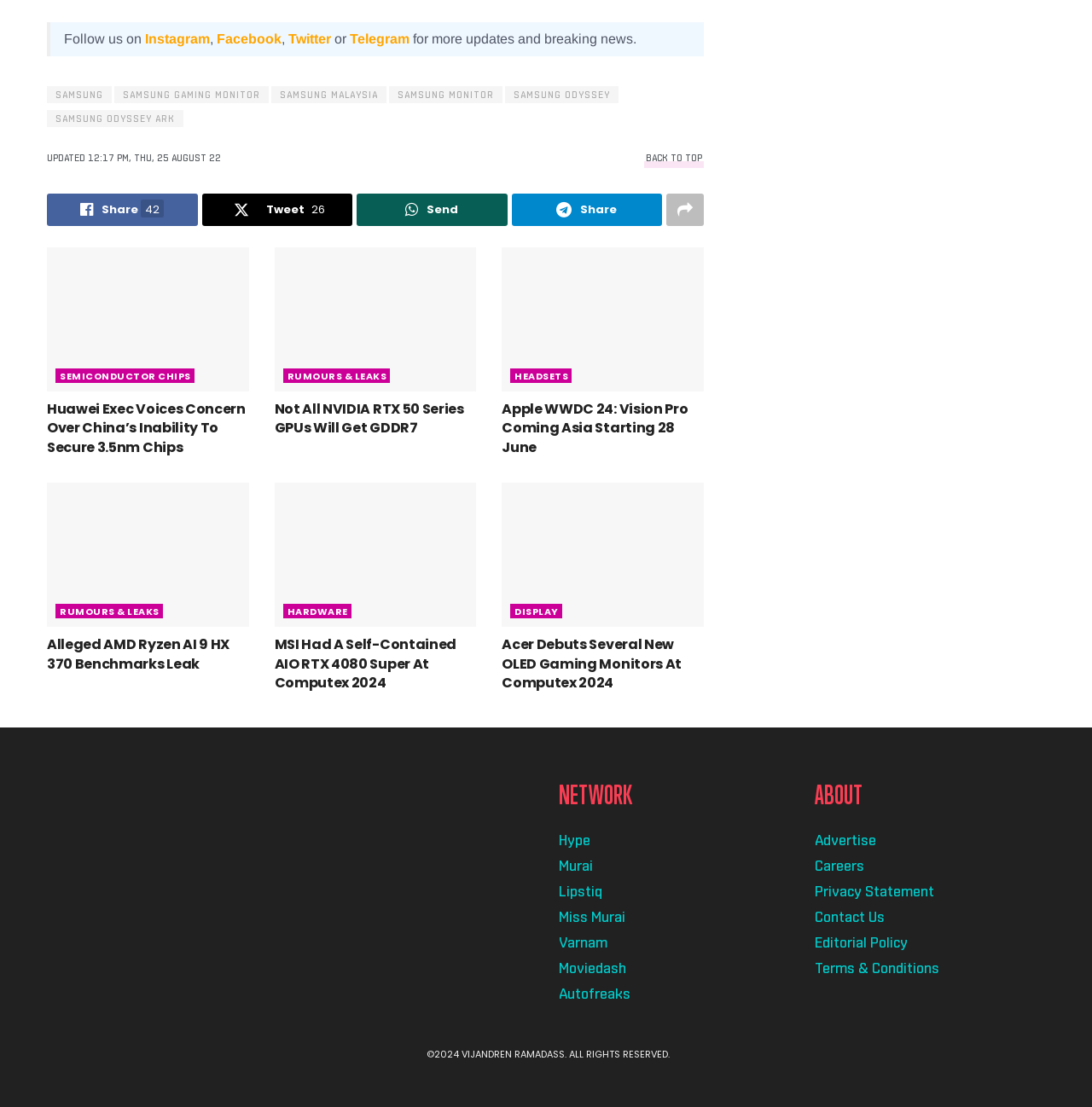Based on the image, please respond to the question with as much detail as possible:
What is the topic of the article with the image 'Acer-Predator-Z57-1'?

I found the image 'Acer-Predator-Z57-1' in an article section and looked at the link above it, which says 'DISPLAY', indicating that the topic of the article is related to display.